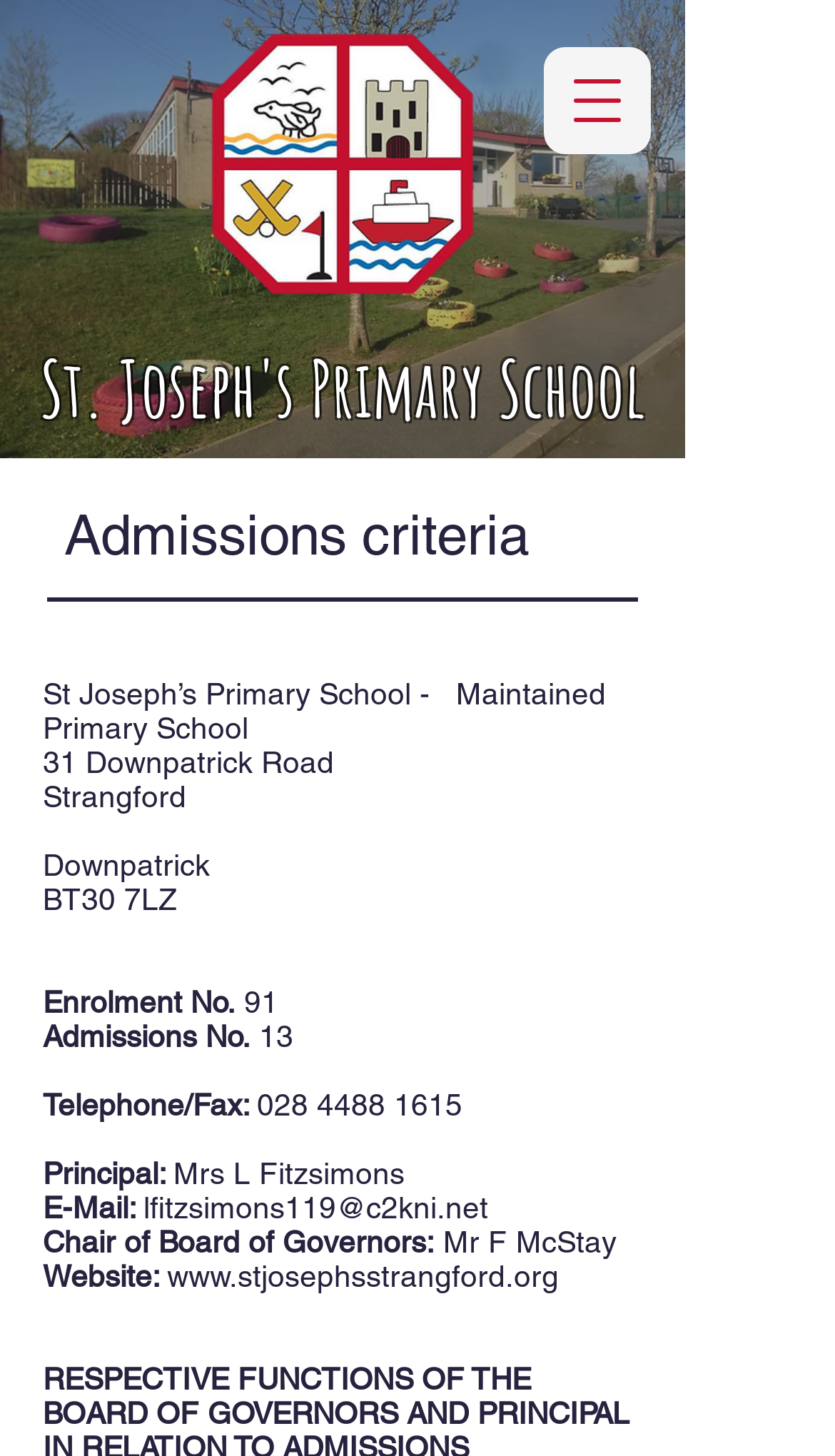What is the website of the school?
Refer to the image and provide a one-word or short phrase answer.

www.stjosephsstrangford.org